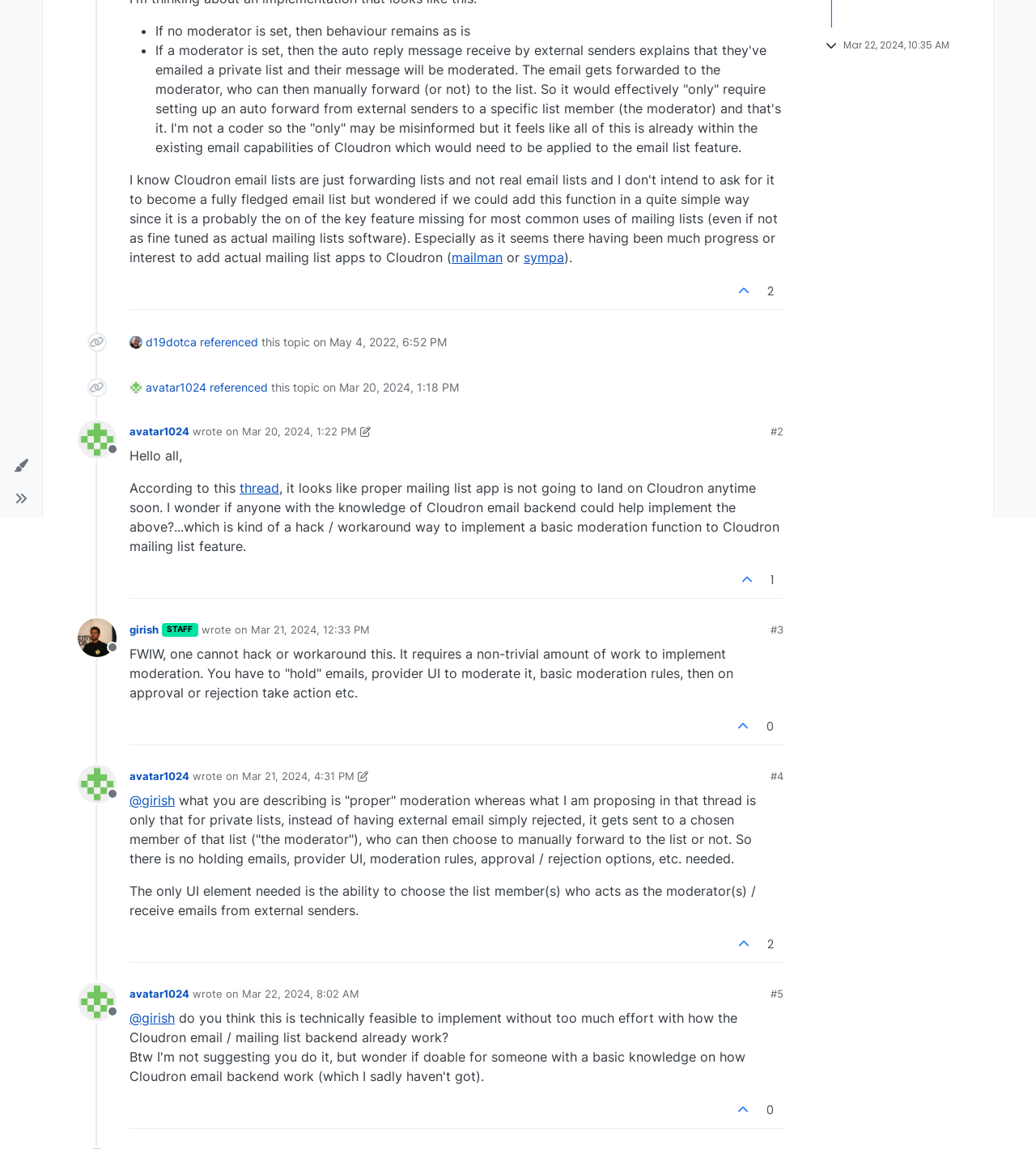Locate the bounding box of the user interface element based on this description: "Kingfish".

None